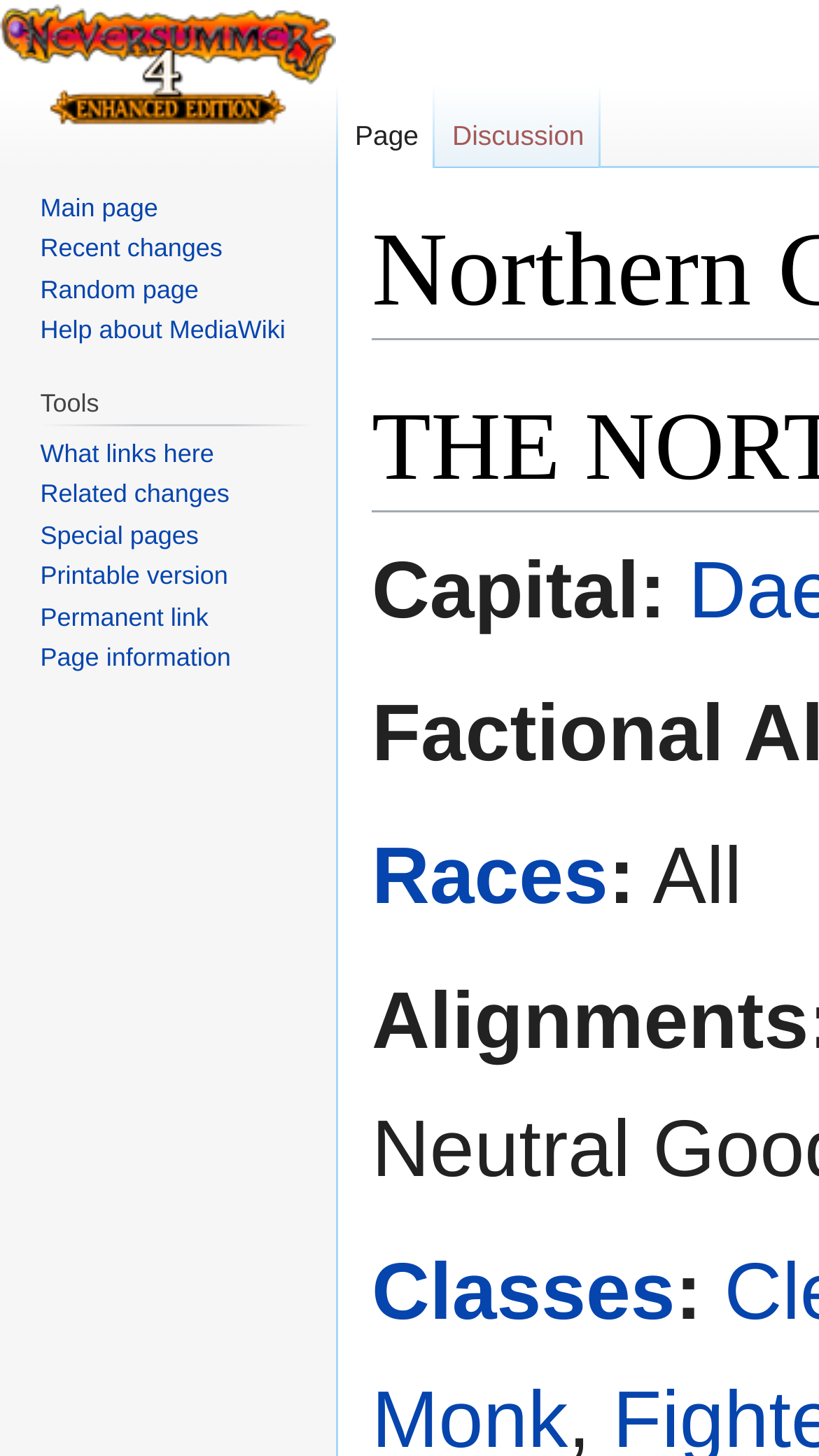How many links are there under the 'Navigation' section?
Examine the image closely and answer the question with as much detail as possible.

There are four links under the 'Navigation' section: 'Main page', 'Recent changes', 'Random page', and 'Help about MediaWiki'. These links provide access to different parts of the wiki.